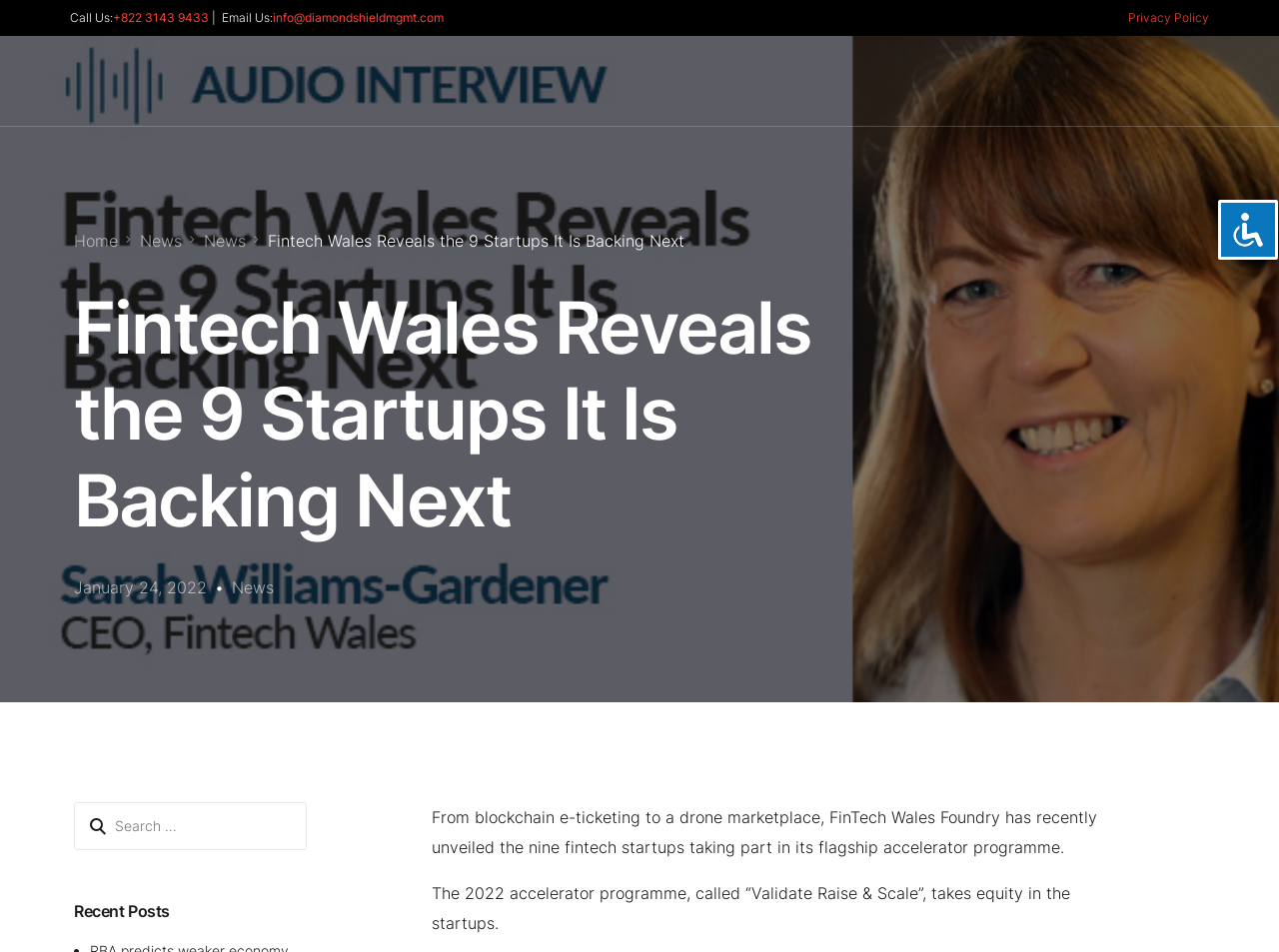Point out the bounding box coordinates of the section to click in order to follow this instruction: "Go to home page".

[0.341, 0.04, 0.388, 0.135]